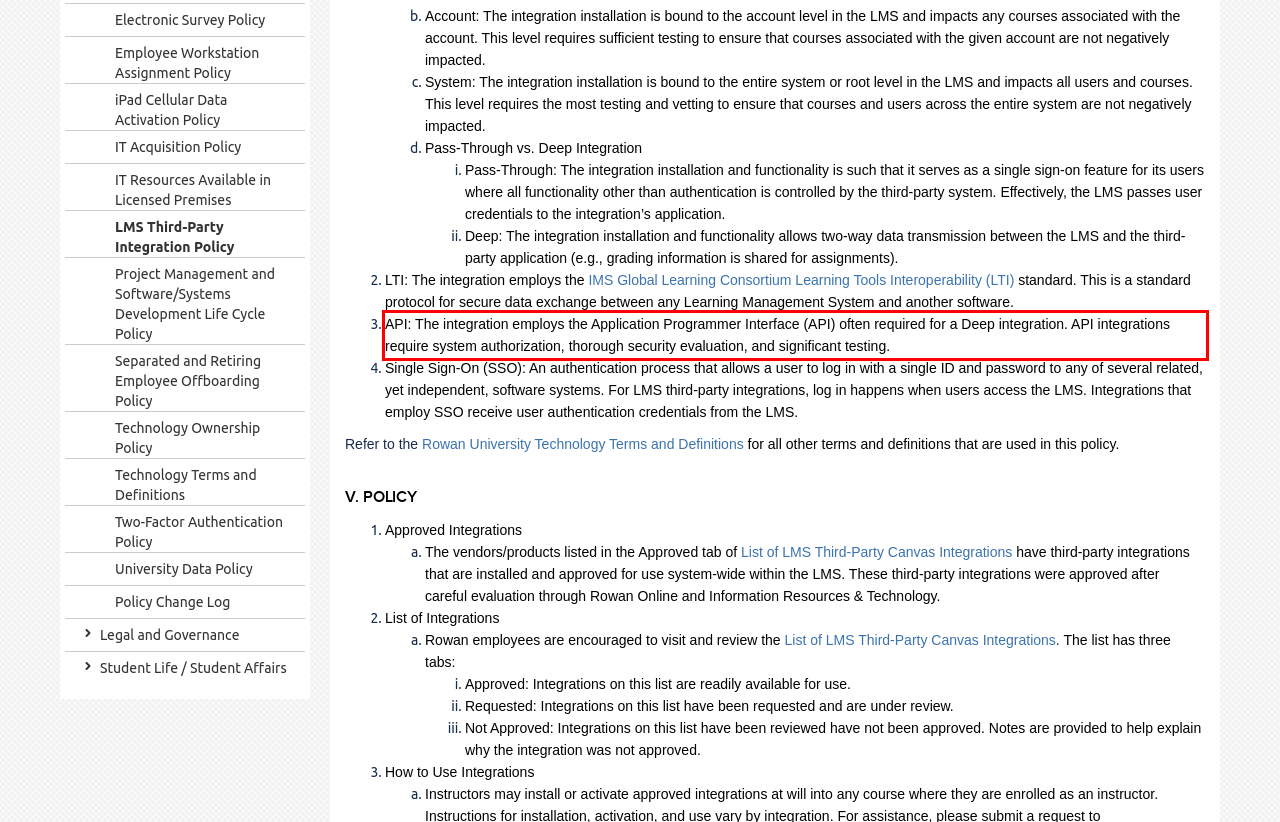Given a screenshot of a webpage, identify the red bounding box and perform OCR to recognize the text within that box.

API: The integration employs the Application Programmer Interface (API) often required for a Deep integration. API integrations require system authorization, thorough security evaluation, and significant testing.